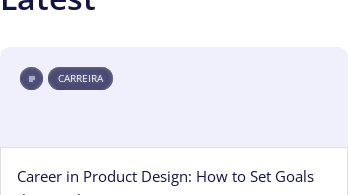What is the purpose of the 'CARREIRA' button?
Please utilize the information in the image to give a detailed response to the question.

The purpose of the 'CARREIRA' button is to attract attention because the caption states that the button 'visually stands out, designed to attract attention to career-related content'. This suggests that the button is intentionally designed to be prominent and draw the user's attention to the career-related content.